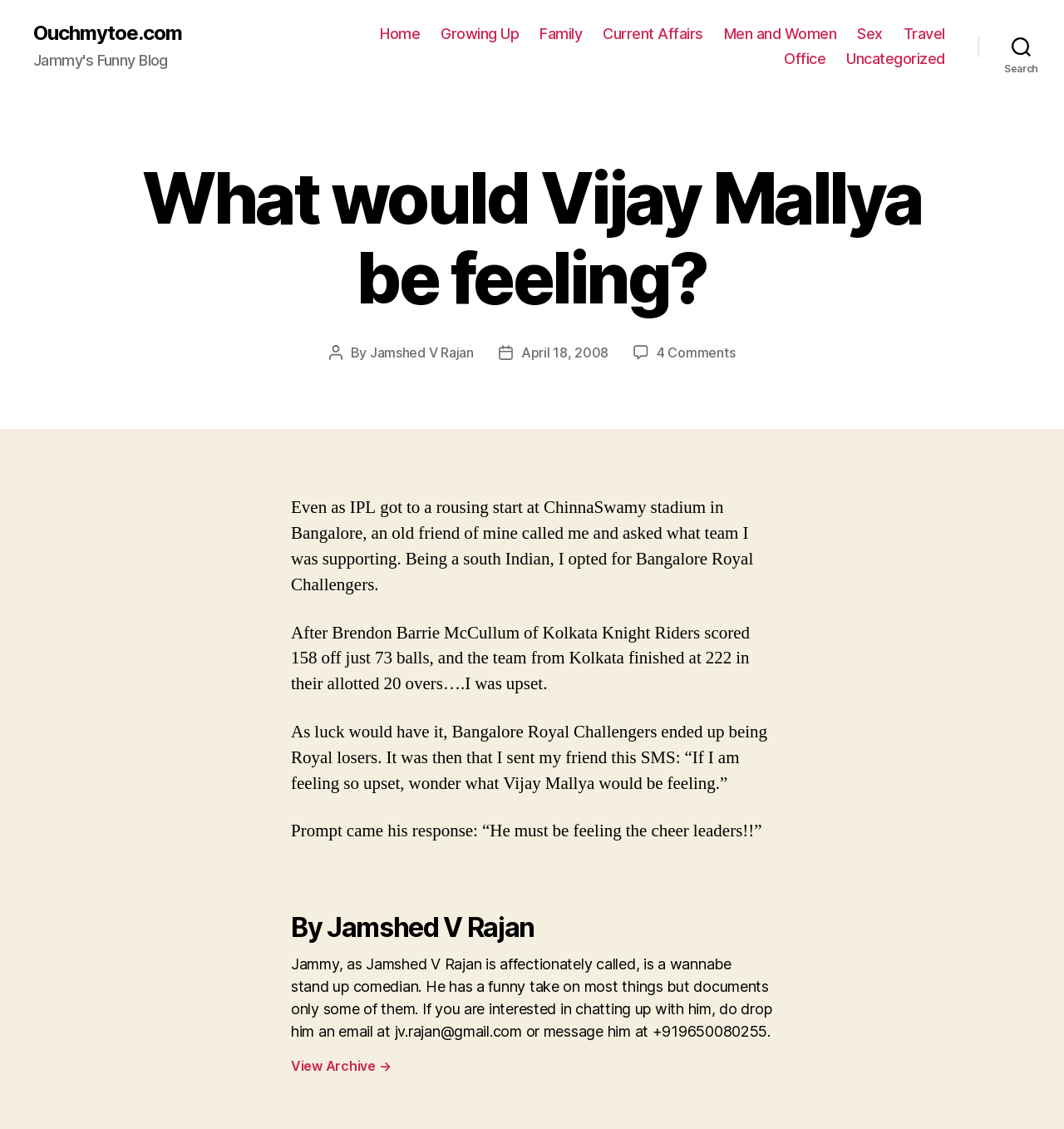Determine the bounding box coordinates for the clickable element required to fulfill the instruction: "Search for something". Provide the coordinates as four float numbers between 0 and 1, i.e., [left, top, right, bottom].

[0.92, 0.025, 1.0, 0.057]